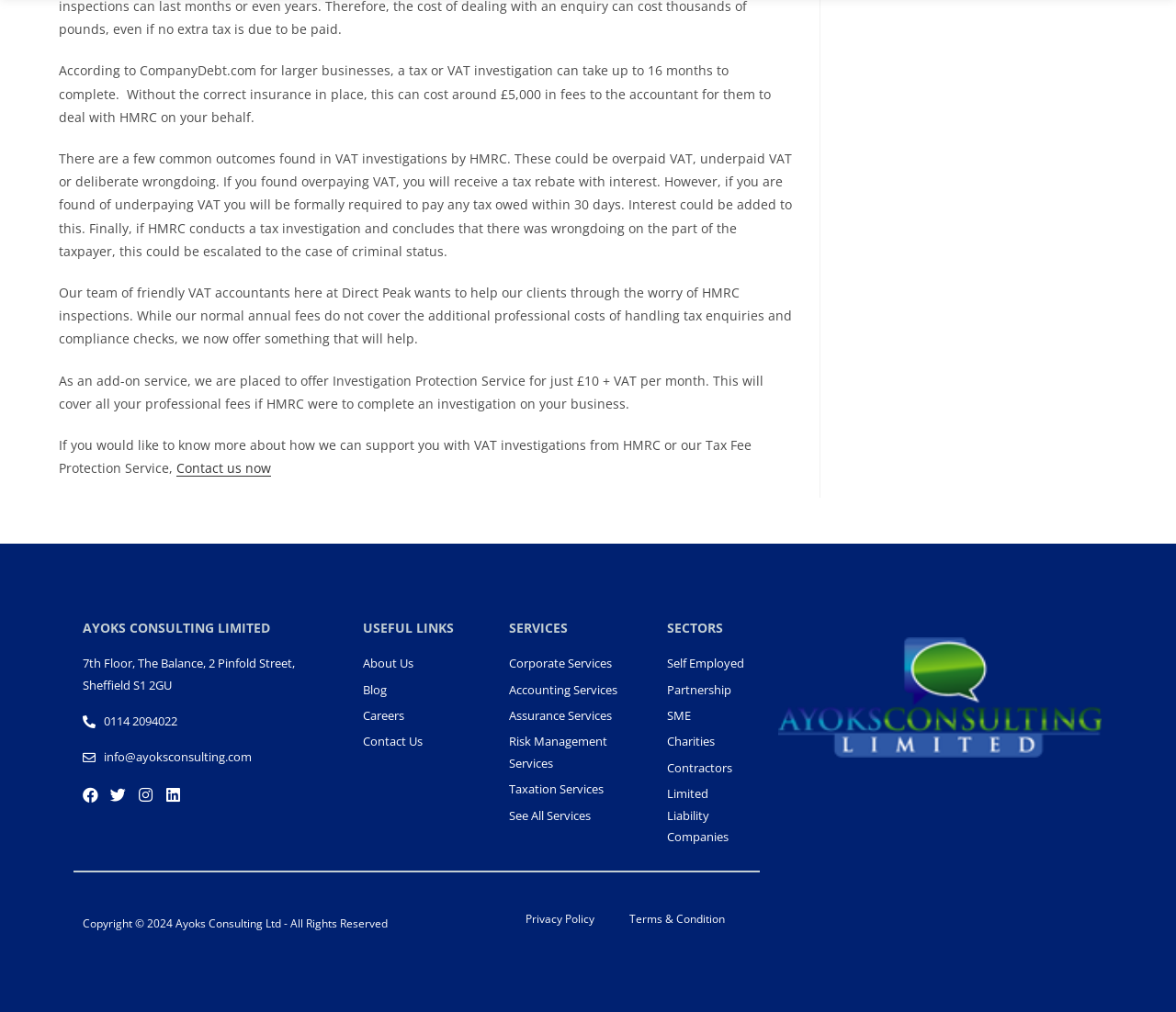Identify the bounding box coordinates for the region of the element that should be clicked to carry out the instruction: "Click on the Events link". The bounding box coordinates should be four float numbers between 0 and 1, i.e., [left, top, right, bottom].

None